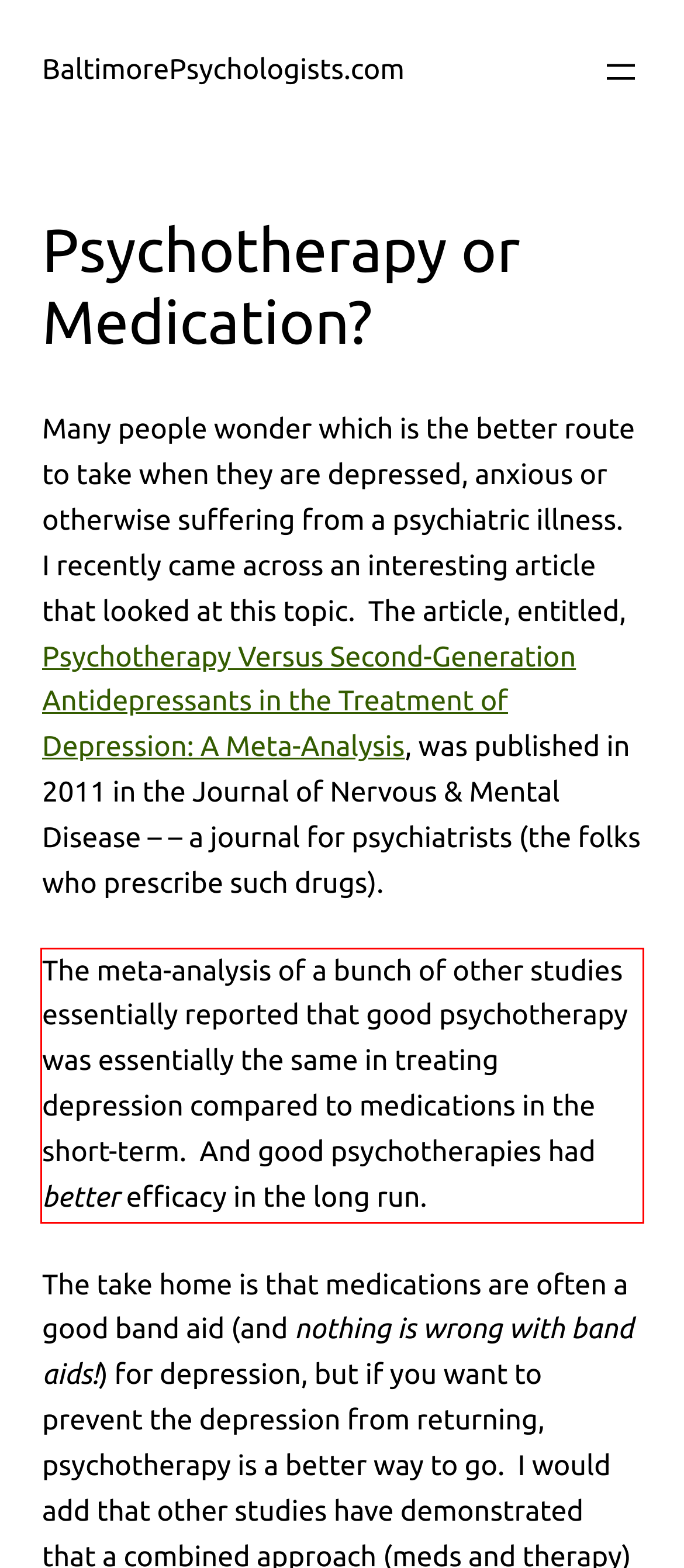Given the screenshot of a webpage, identify the red rectangle bounding box and recognize the text content inside it, generating the extracted text.

The meta-analysis of a bunch of other studies essentially reported that good psychotherapy was essentially the same in treating depression compared to medications in the short-term. And good psychotherapies had better efficacy in the long run.